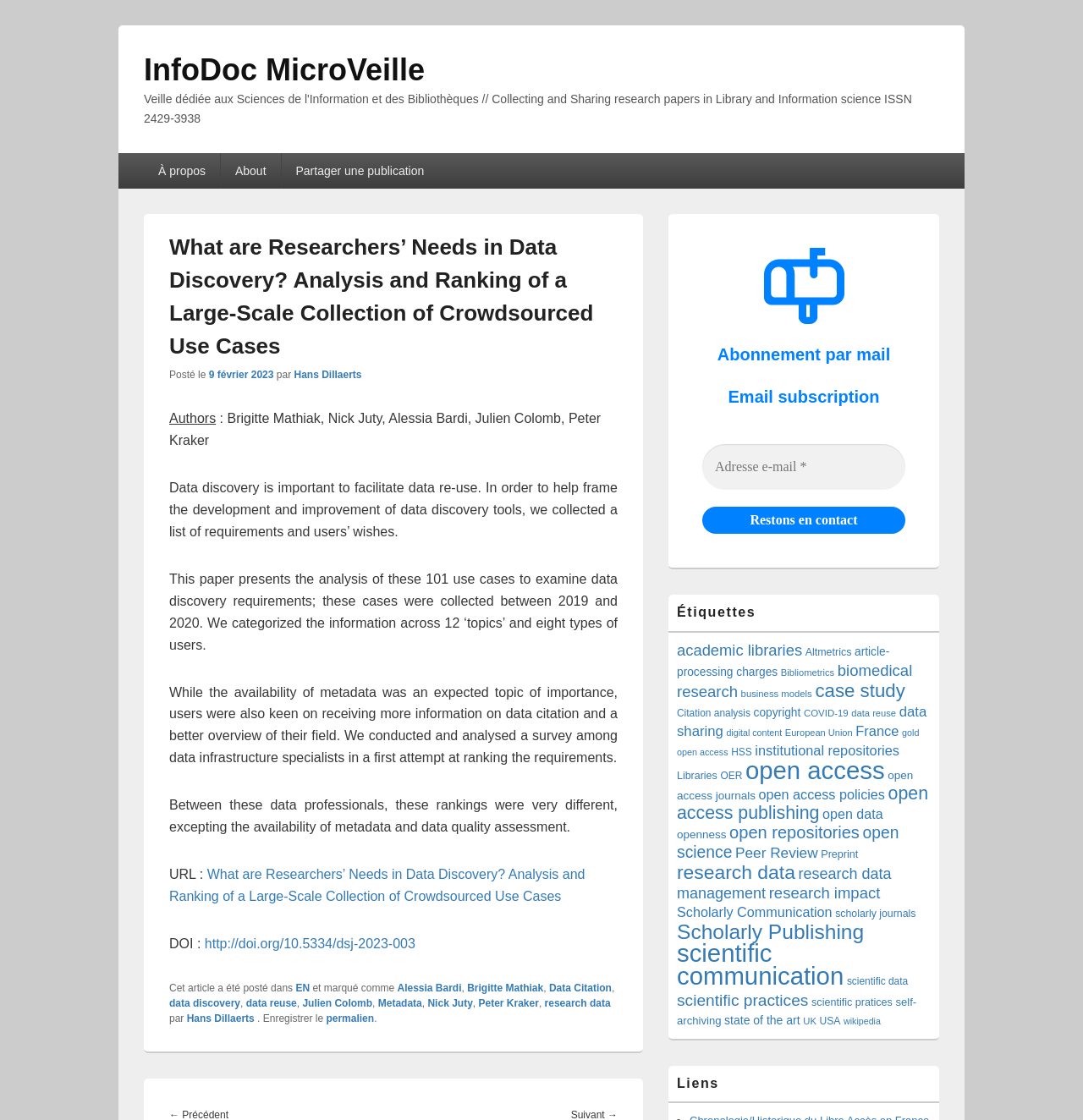Please find the bounding box for the UI component described as follows: "Peter Kraker".

[0.442, 0.89, 0.498, 0.901]